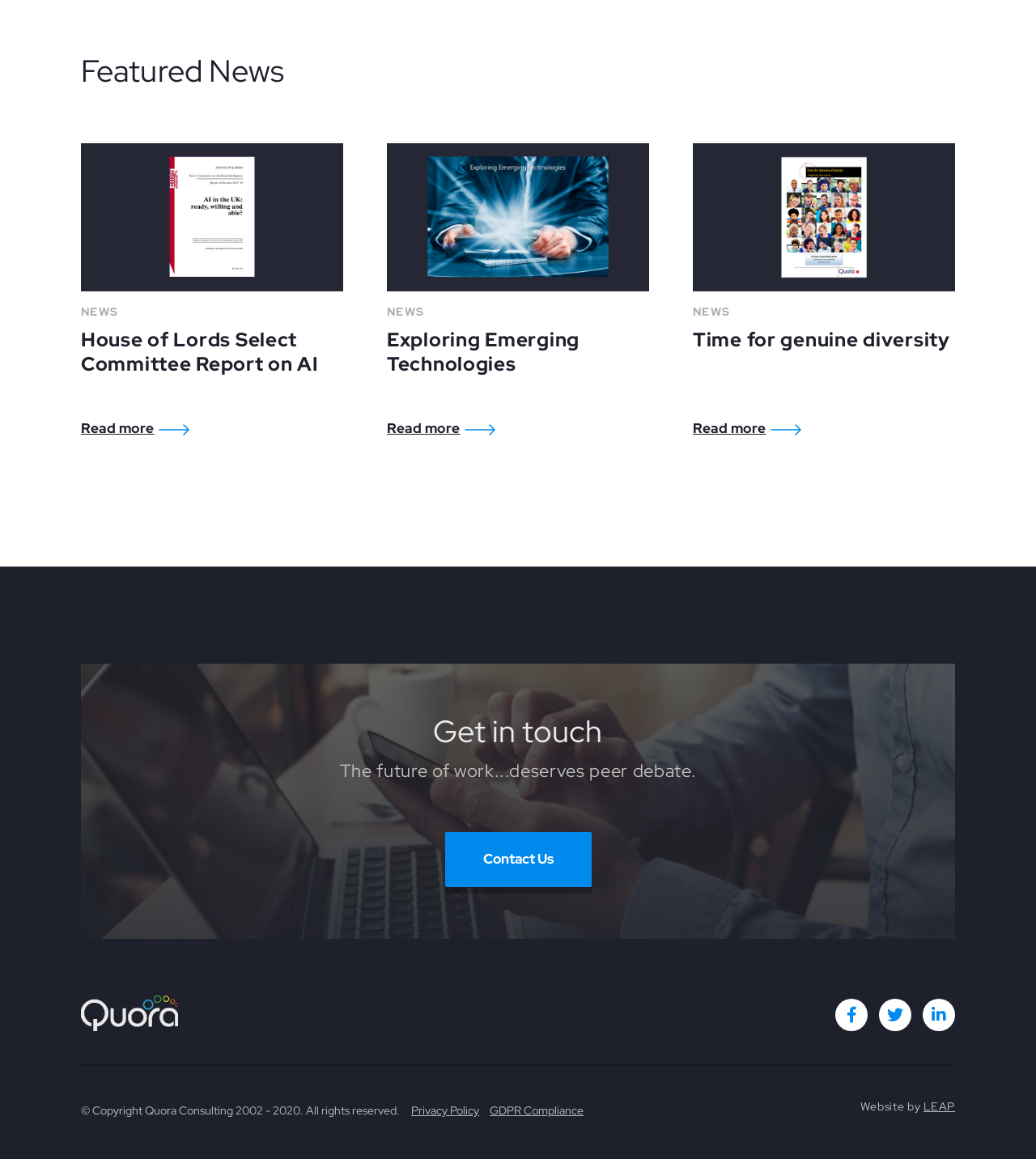Locate the bounding box of the UI element described in the following text: "parent_node: NEWS".

[0.669, 0.123, 0.922, 0.259]